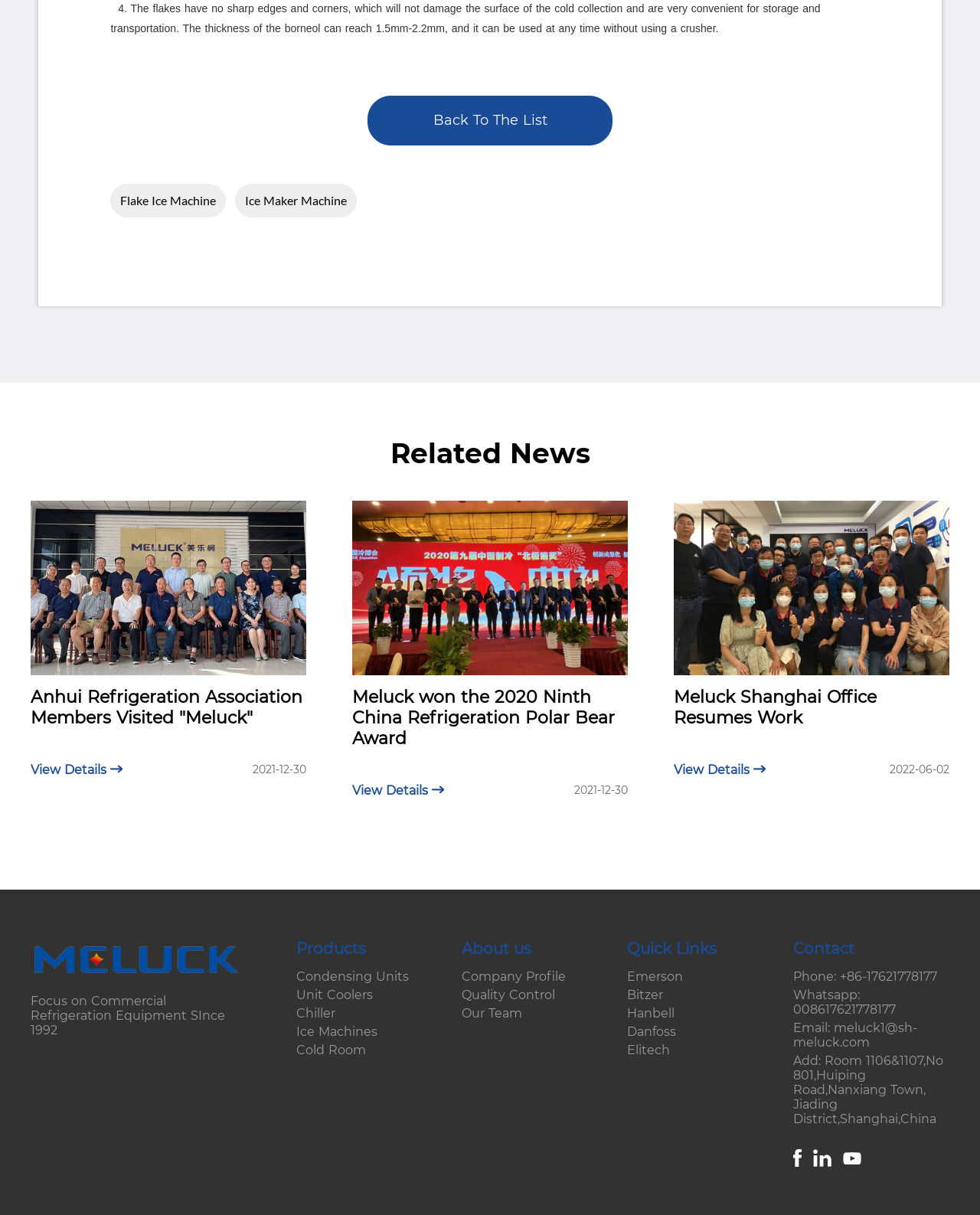Using the information in the image, give a comprehensive answer to the question: 
How many social media links are there?

There are 3 social media links at the bottom of the webpage, which are 'facebook', 'linked', and 'youtube'.